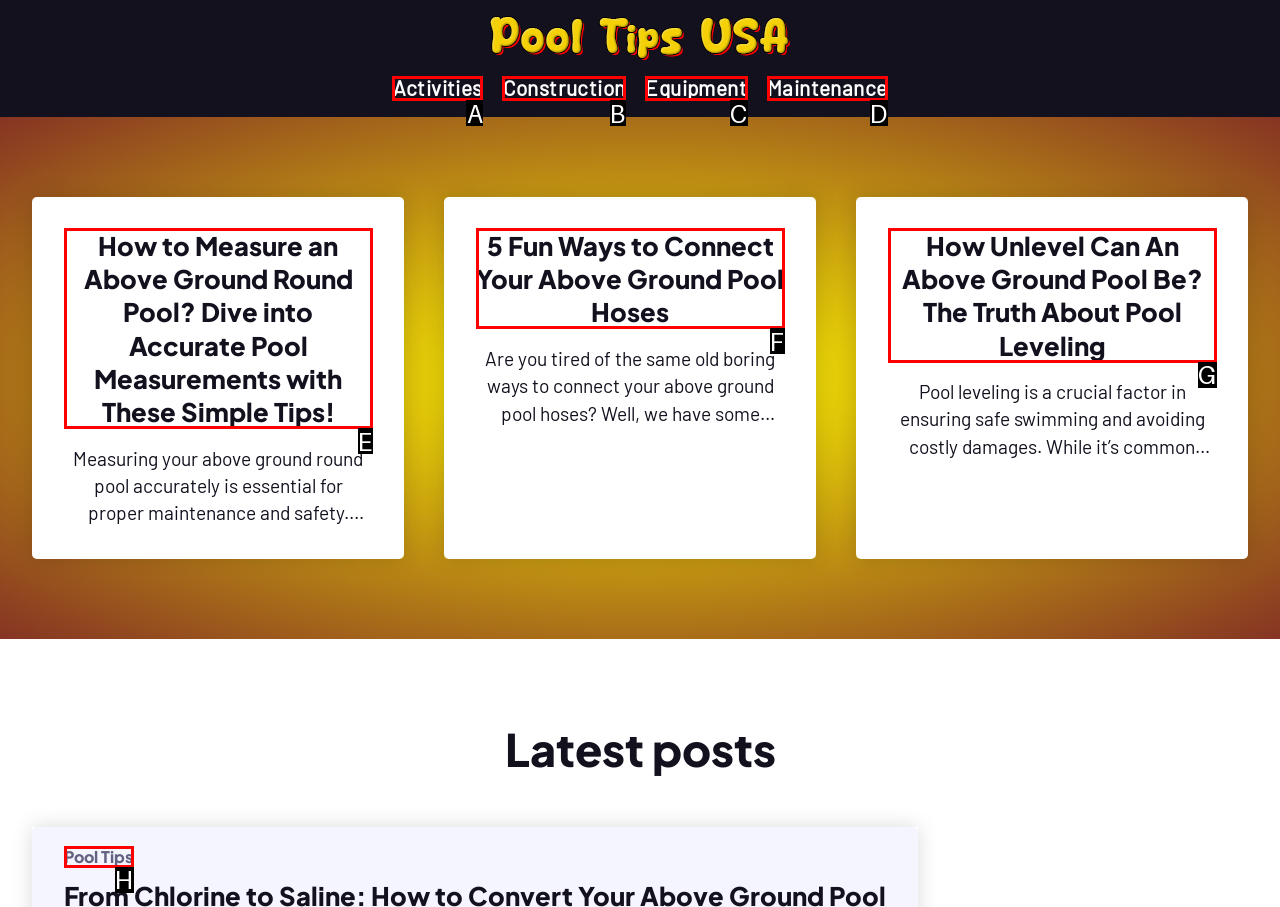Select the option that corresponds to the description: Pool Tips
Respond with the letter of the matching choice from the options provided.

H